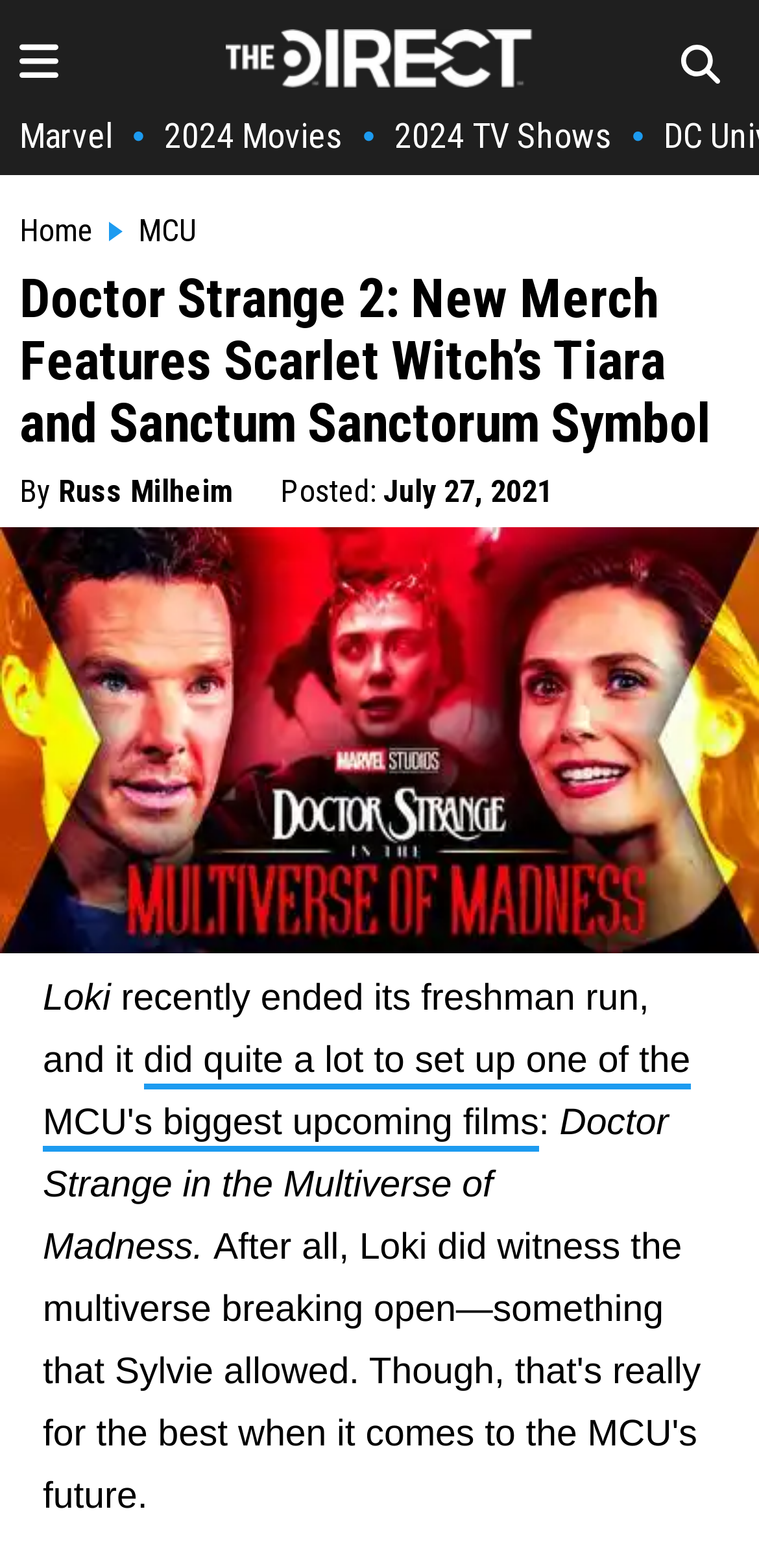Identify the headline of the webpage and generate its text content.

Doctor Strange 2: New Merch Features Scarlet Witch’s Tiara and Sanctum Sanctorum Symbol